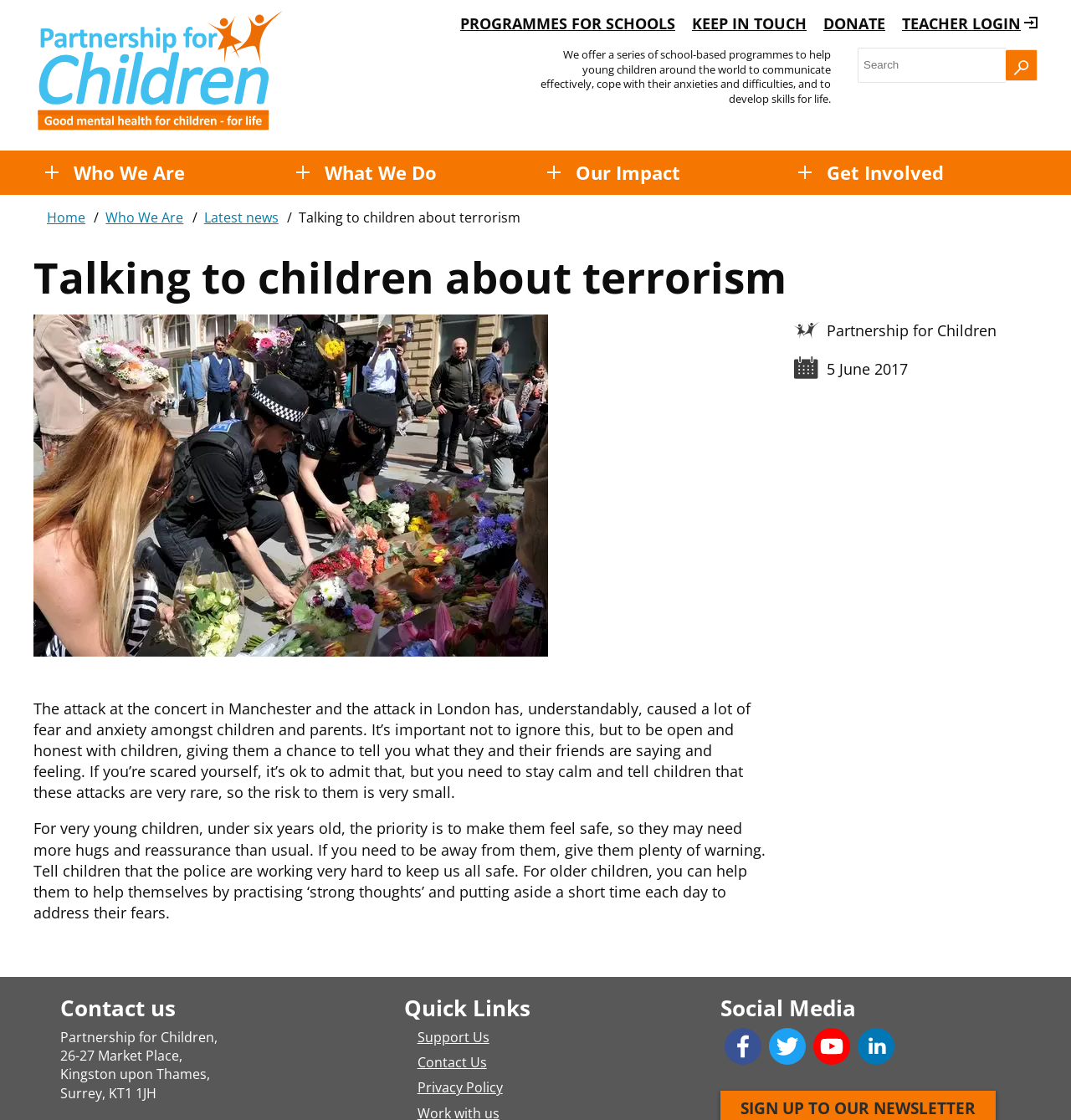What are the social media platforms linked on the webpage?
Based on the image, provide a one-word or brief-phrase response.

Facebook, Twitter, YouTube, LinkedIn